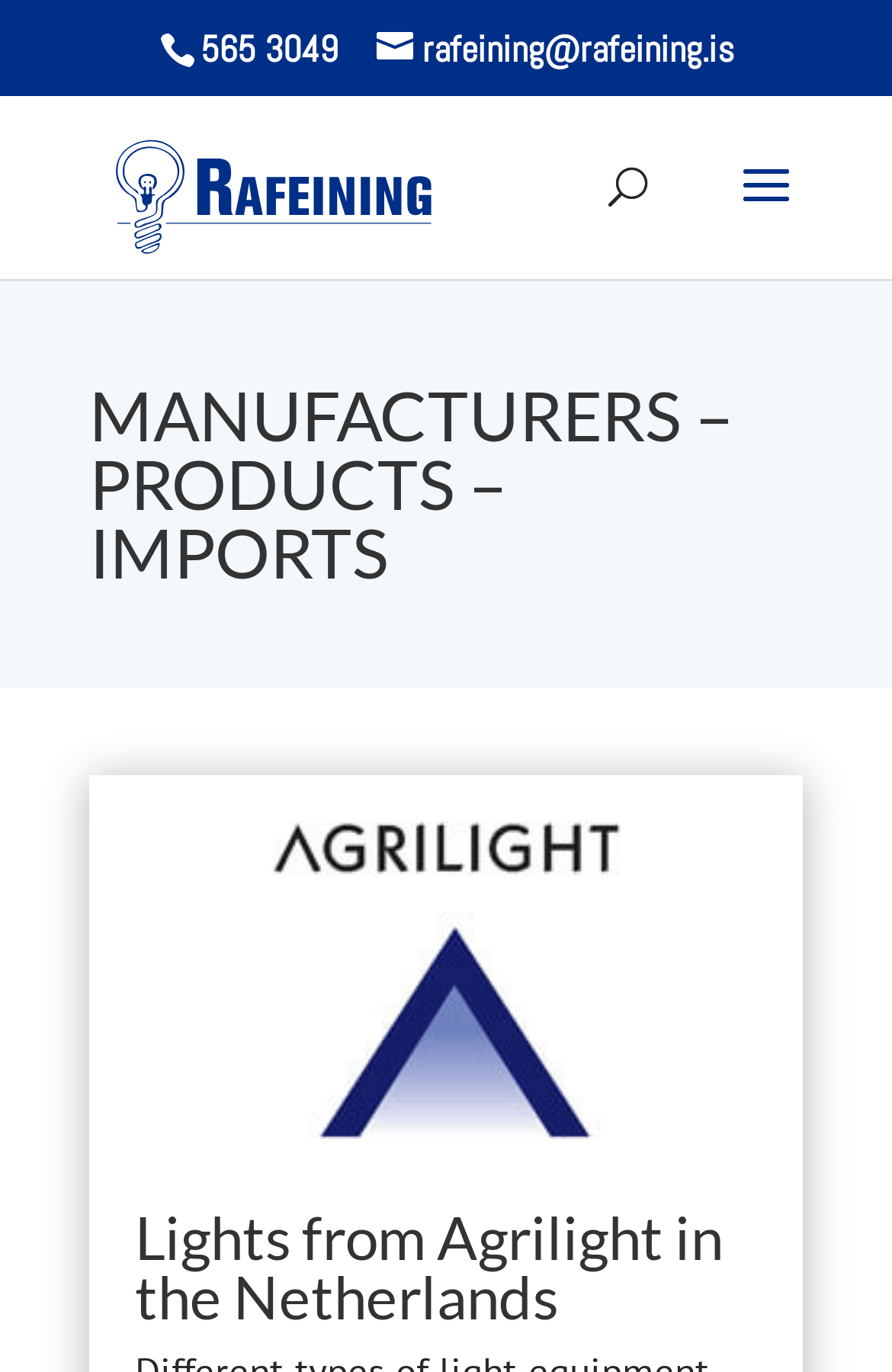Extract the primary header of the webpage and generate its text.

MANUFACTURERS – PRODUCTS – IMPORTS